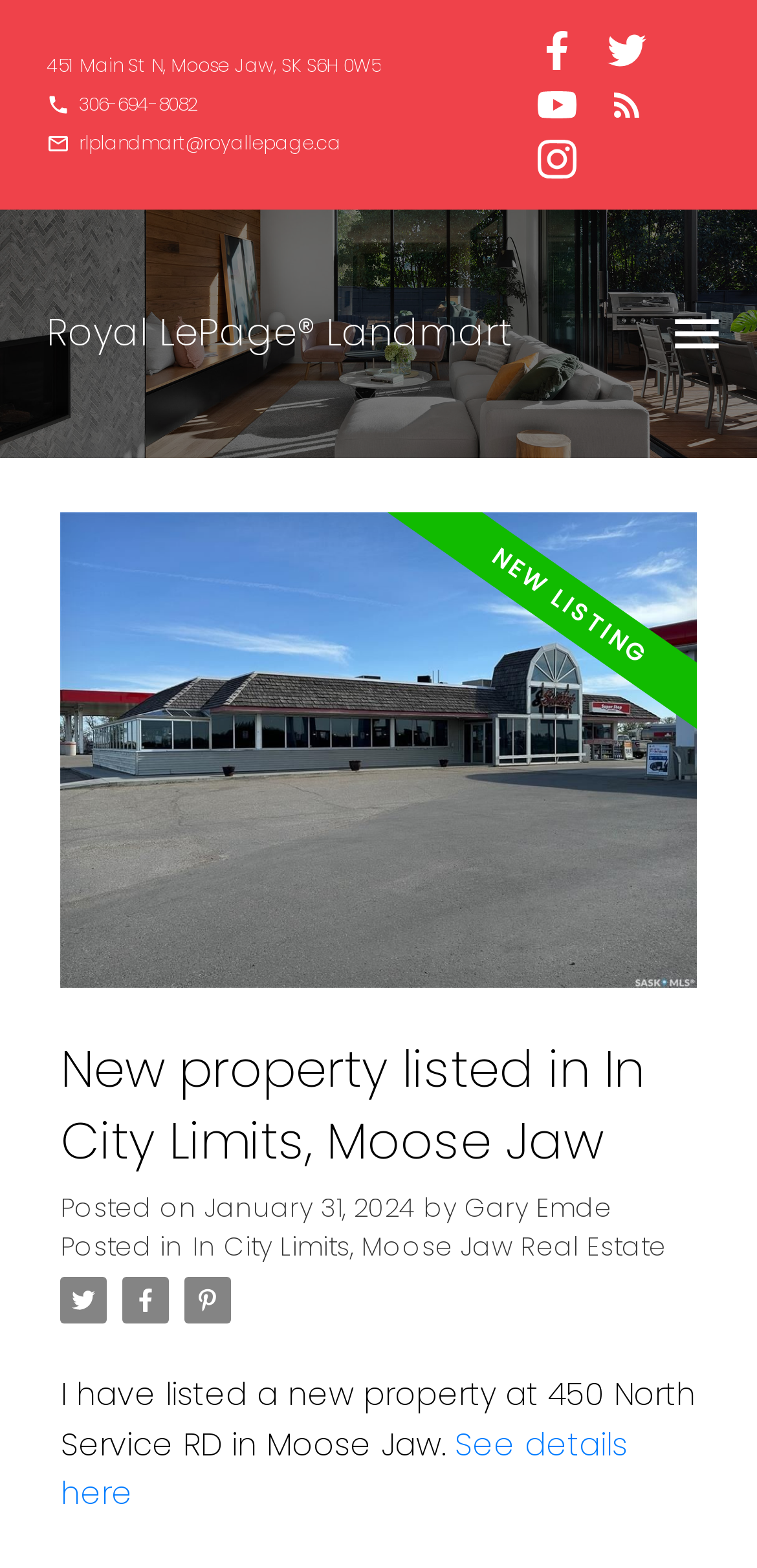Please identify the bounding box coordinates for the region that you need to click to follow this instruction: "See property details".

[0.08, 0.907, 0.829, 0.967]